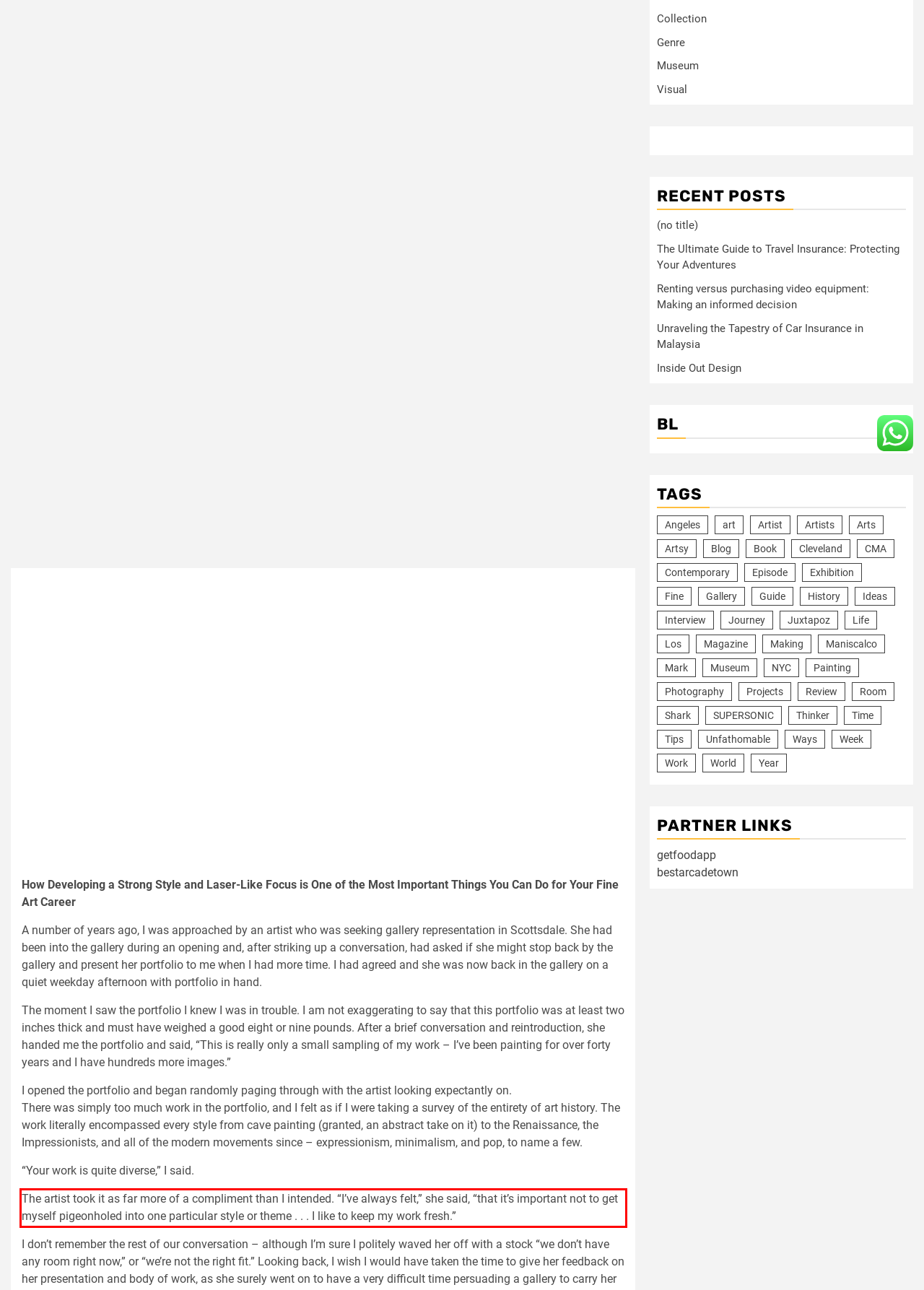Using the provided screenshot, read and generate the text content within the red-bordered area.

The artist took it as far more of a compliment than I intended. “I’ve always felt,” she said, “that it’s important not to get myself pigeonholed into one particular style or theme . . . I like to keep my work fresh.”